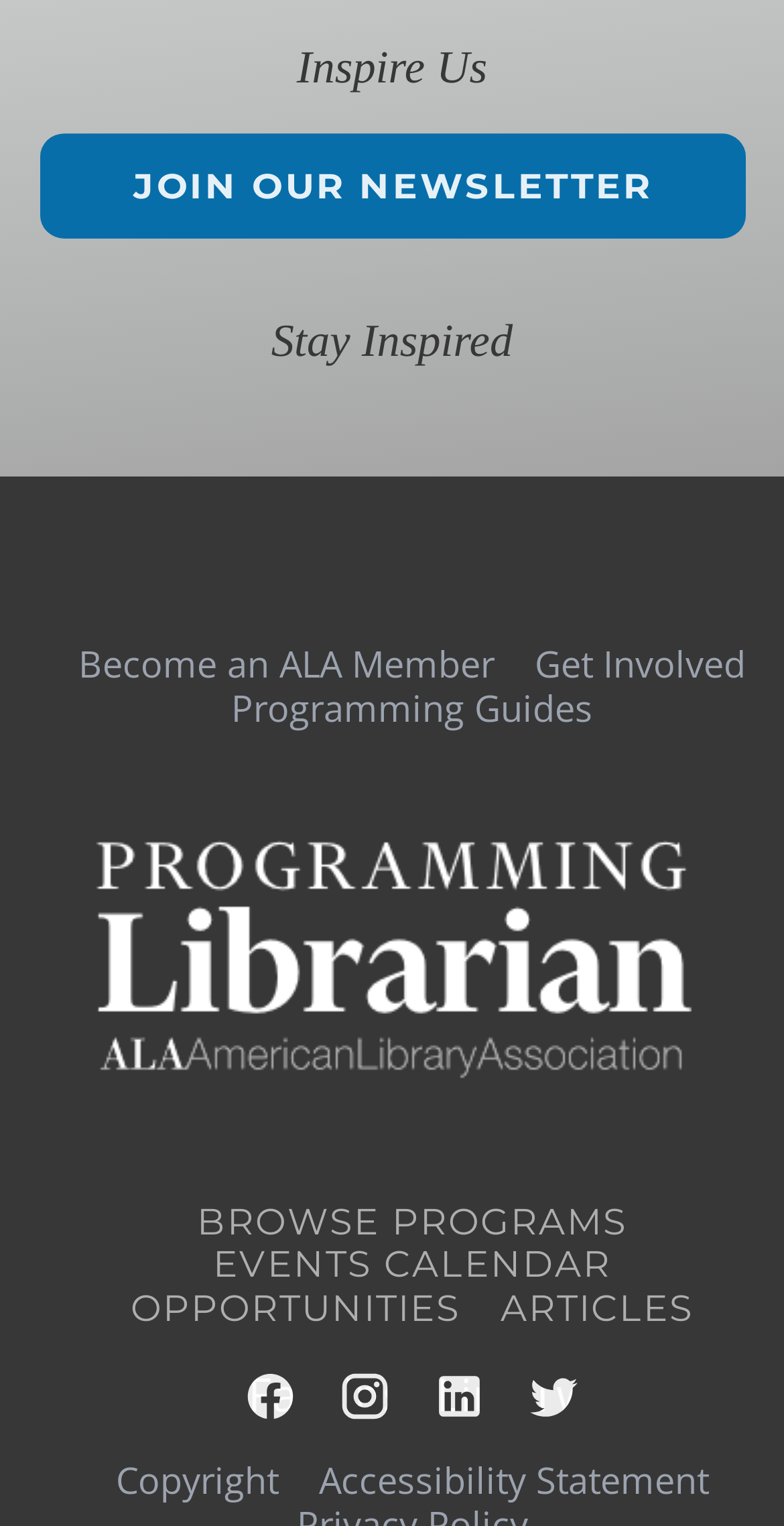Identify the coordinates of the bounding box for the element described below: "Dissertation". Return the coordinates as four float numbers between 0 and 1: [left, top, right, bottom].

None